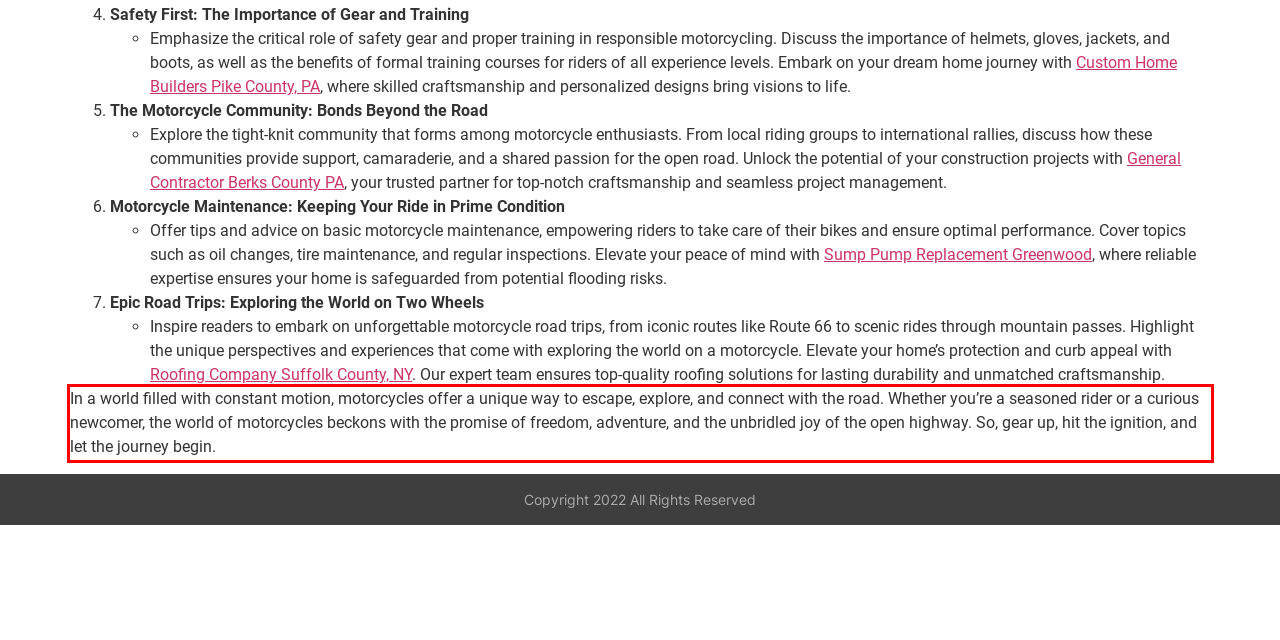The screenshot provided shows a webpage with a red bounding box. Apply OCR to the text within this red bounding box and provide the extracted content.

In a world filled with constant motion, motorcycles offer a unique way to escape, explore, and connect with the road. Whether you’re a seasoned rider or a curious newcomer, the world of motorcycles beckons with the promise of freedom, adventure, and the unbridled joy of the open highway. So, gear up, hit the ignition, and let the journey begin.